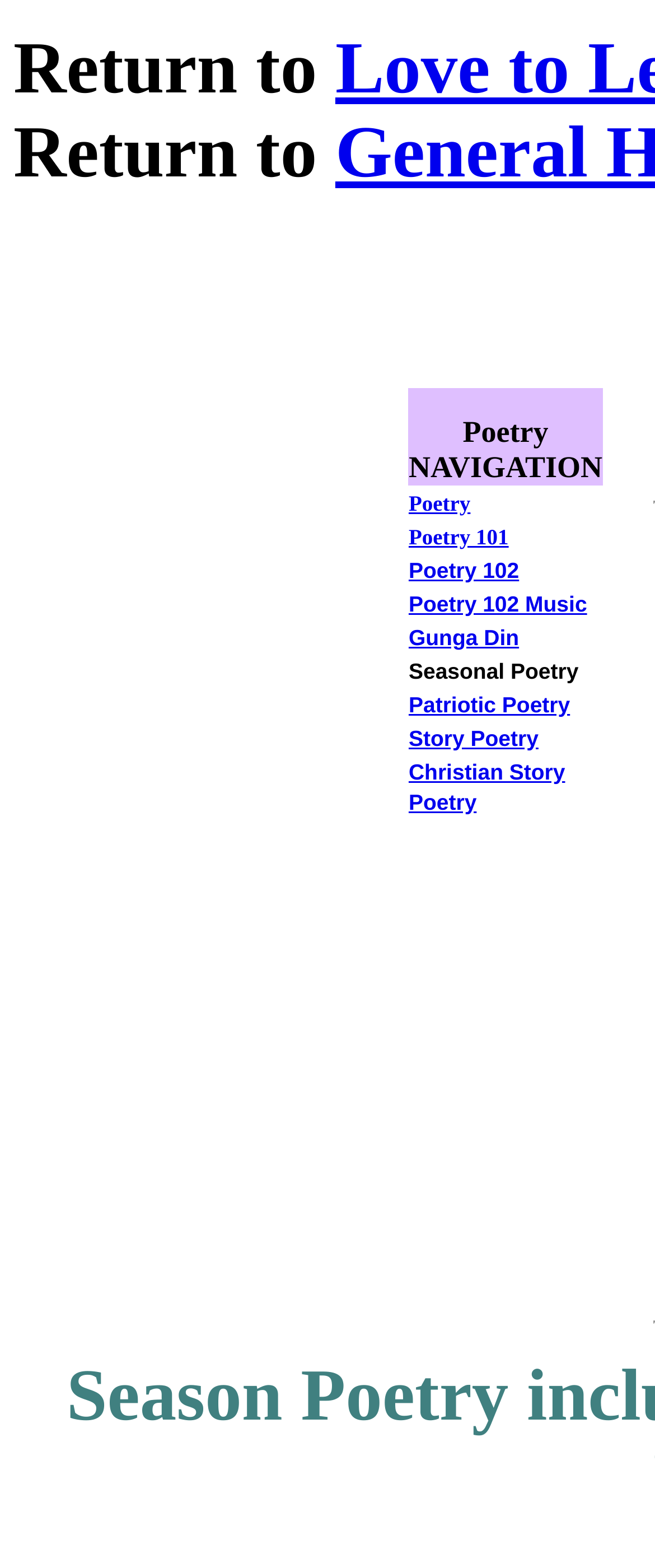What is the main category of poetry listed?
Please use the image to provide a one-word or short phrase answer.

Poetry